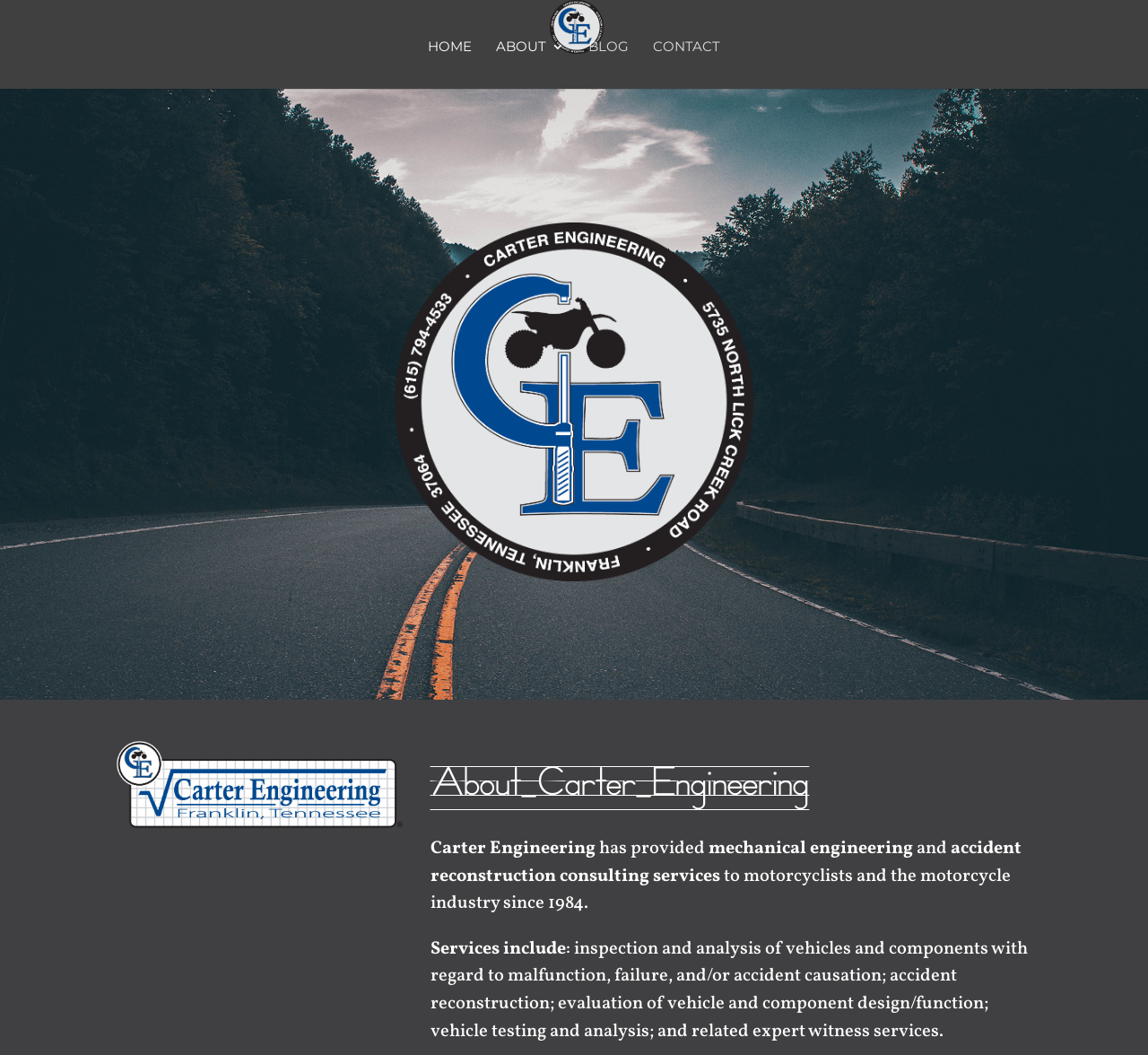Find the coordinates for the bounding box of the element with this description: "Contact".

[0.569, 0.038, 0.627, 0.084]